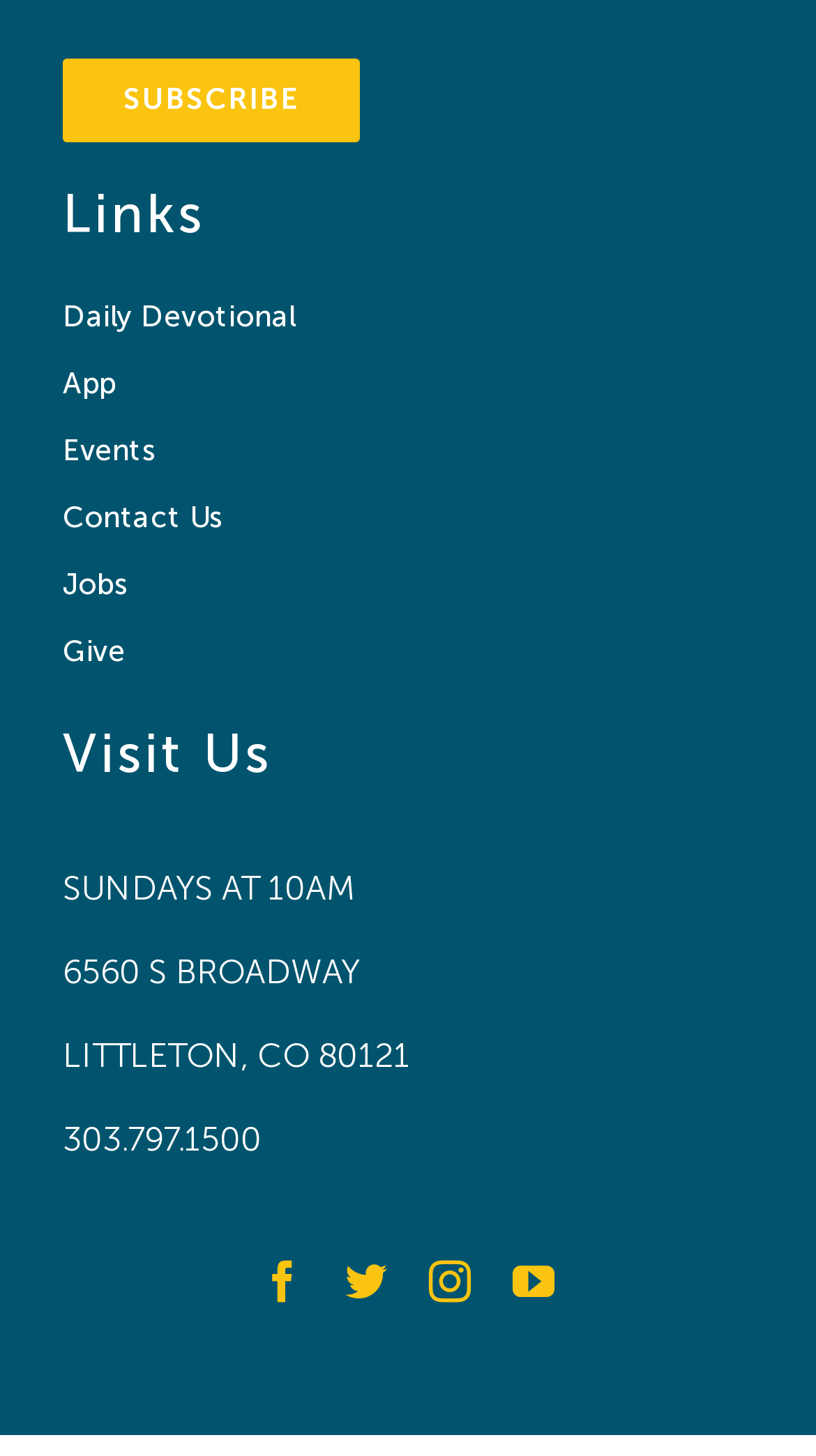Please predict the bounding box coordinates (top-left x, top-left y, bottom-right x, bottom-right y) for the UI element in the screenshot that fits the description: Subscribe

[0.077, 0.04, 0.441, 0.097]